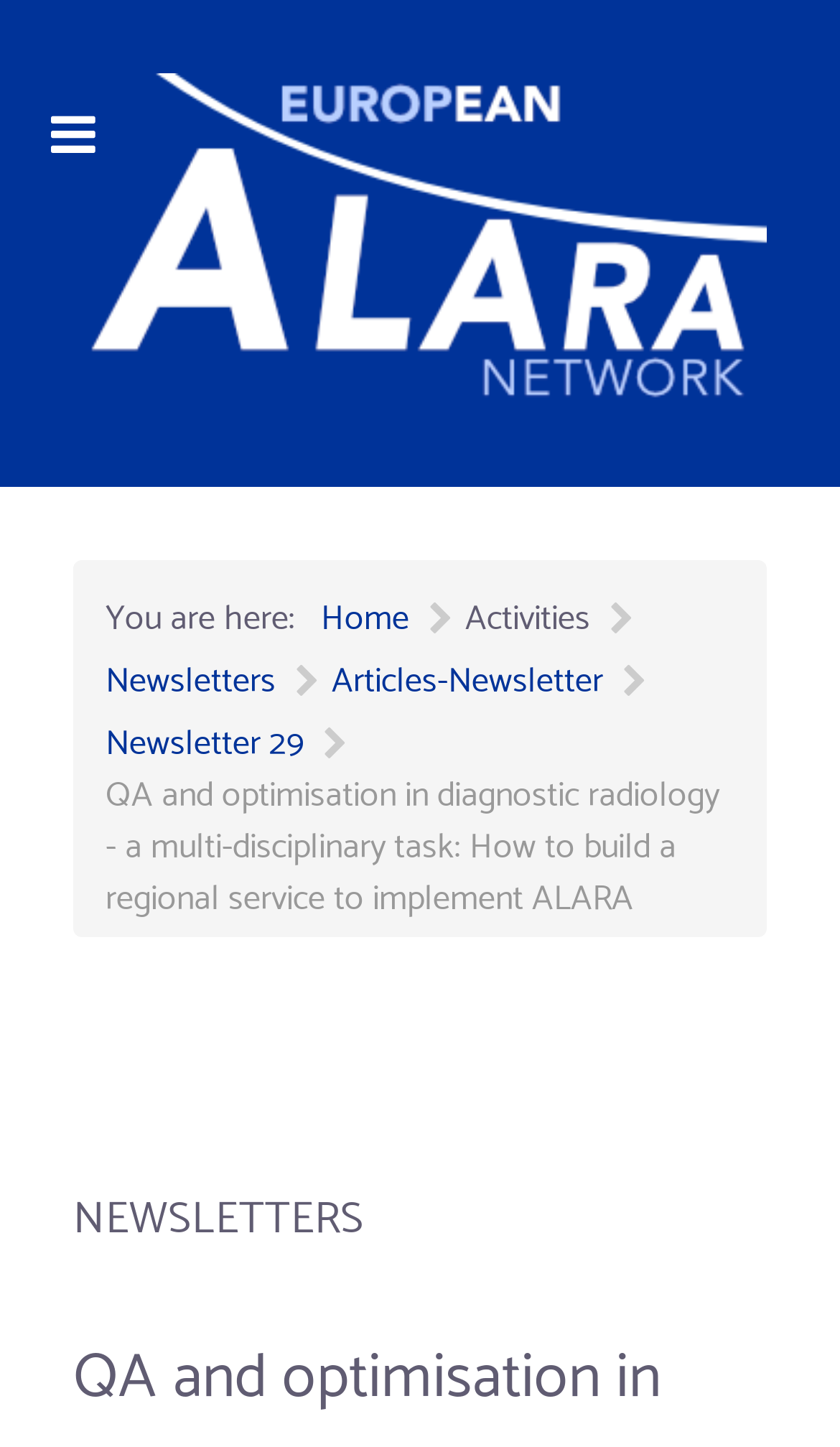Given the description "Articles-Newsletter", determine the bounding box of the corresponding UI element.

[0.395, 0.45, 0.718, 0.486]